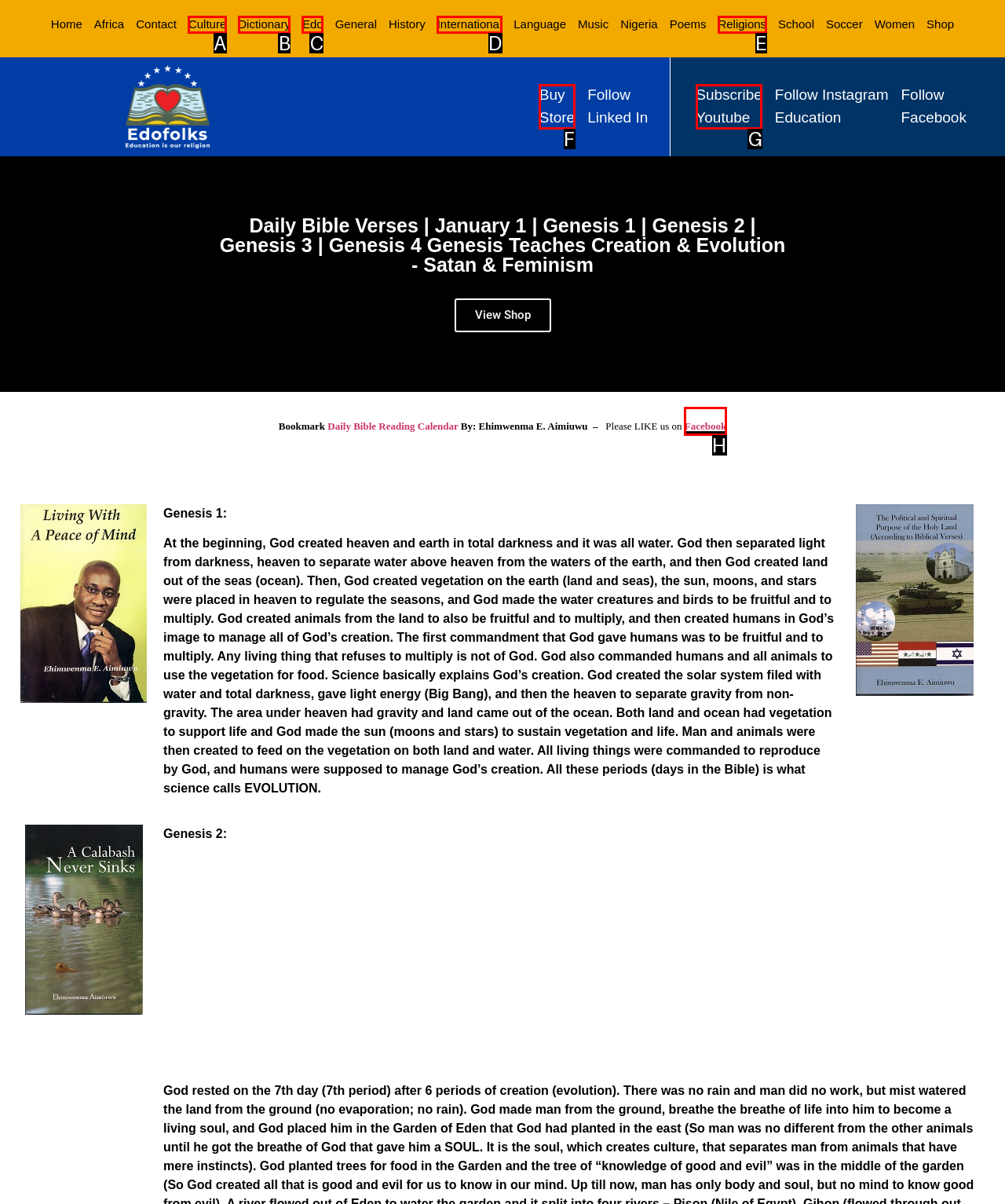Select the letter of the HTML element that best fits the description: Facebook
Answer with the corresponding letter from the provided choices.

H